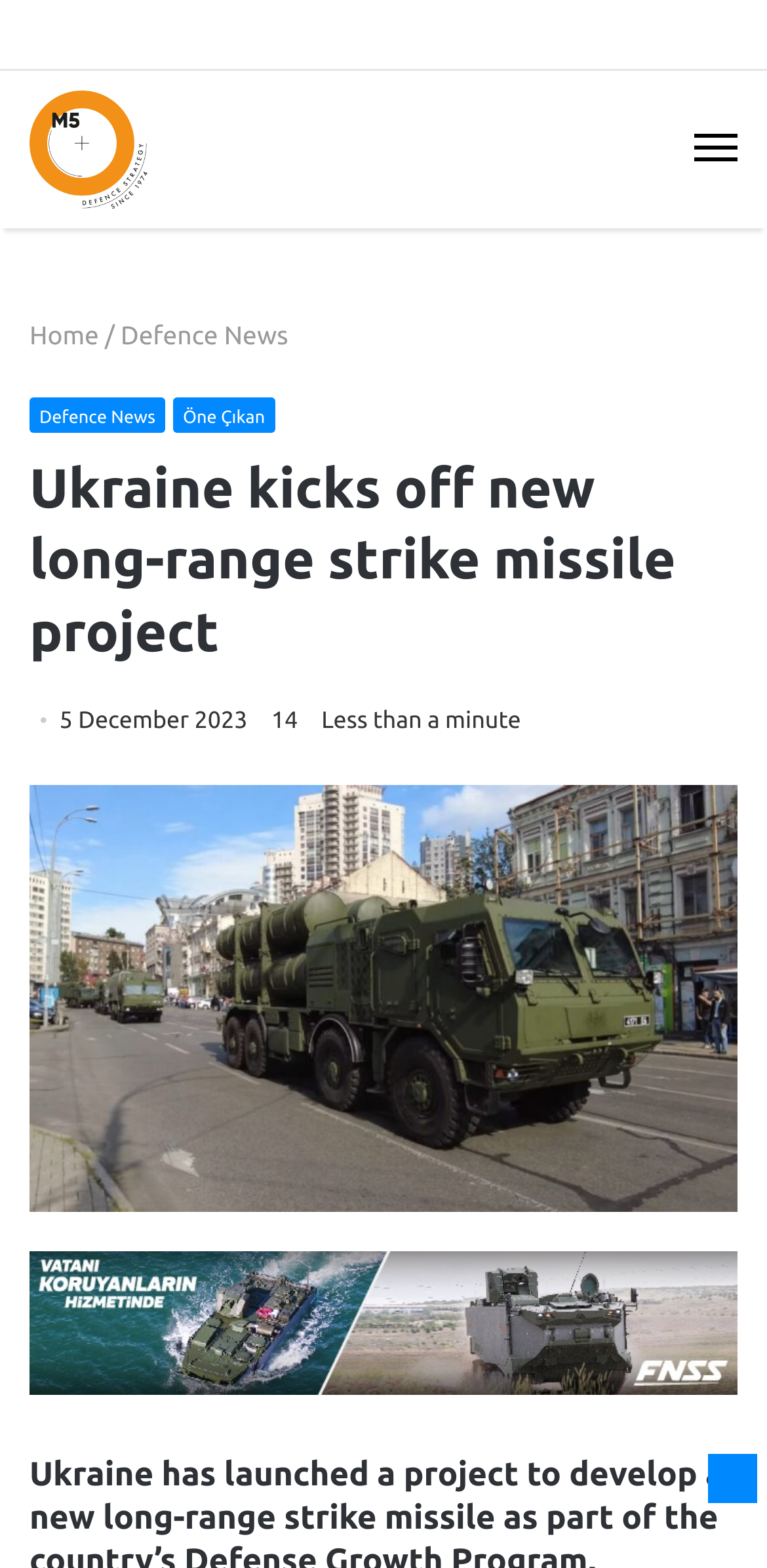Provide a one-word or one-phrase answer to the question:
What is the category of the article?

Defence News